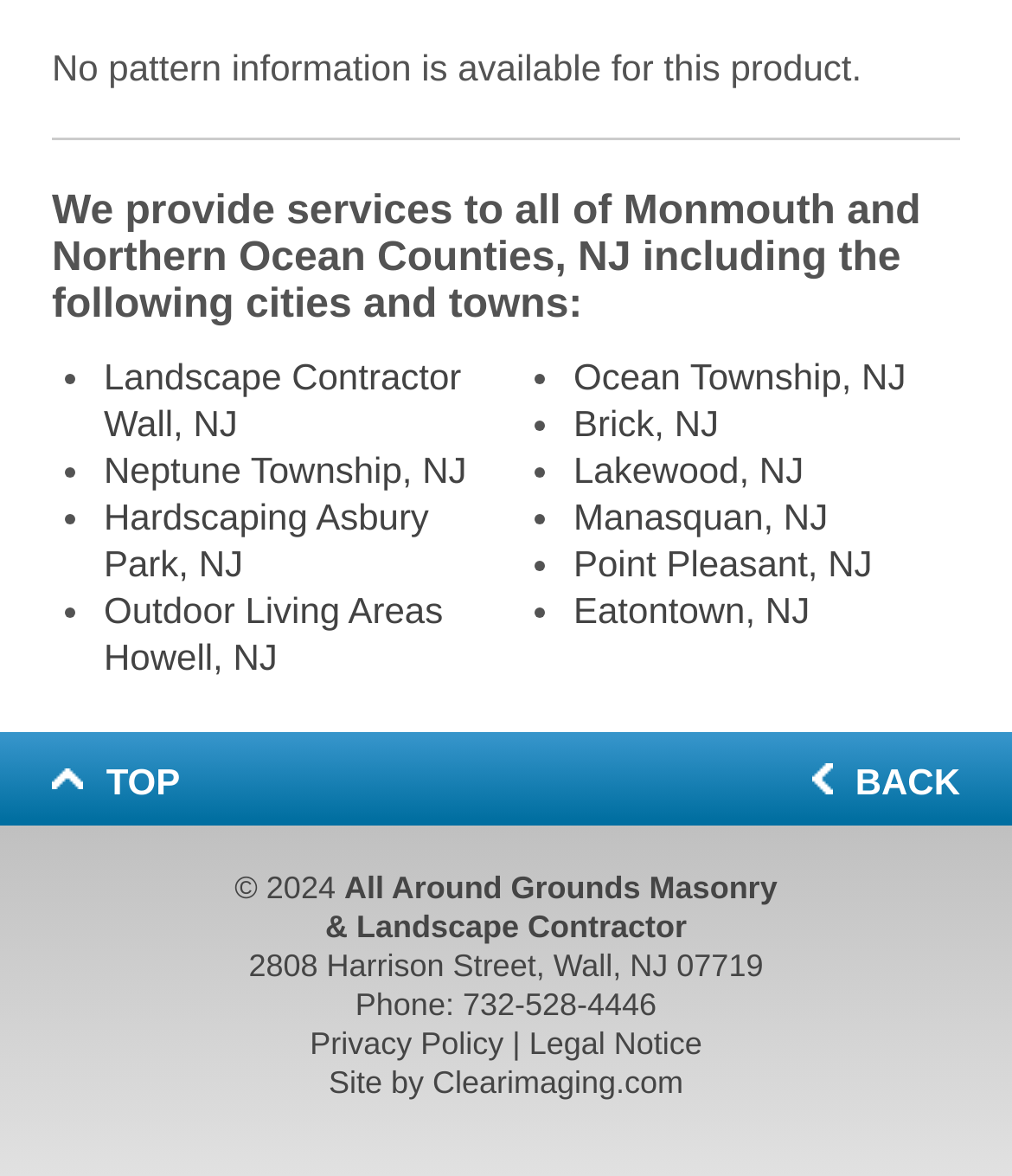Find the bounding box coordinates for the area that must be clicked to perform this action: "Click on Neptune Township, NJ".

[0.103, 0.381, 0.461, 0.416]